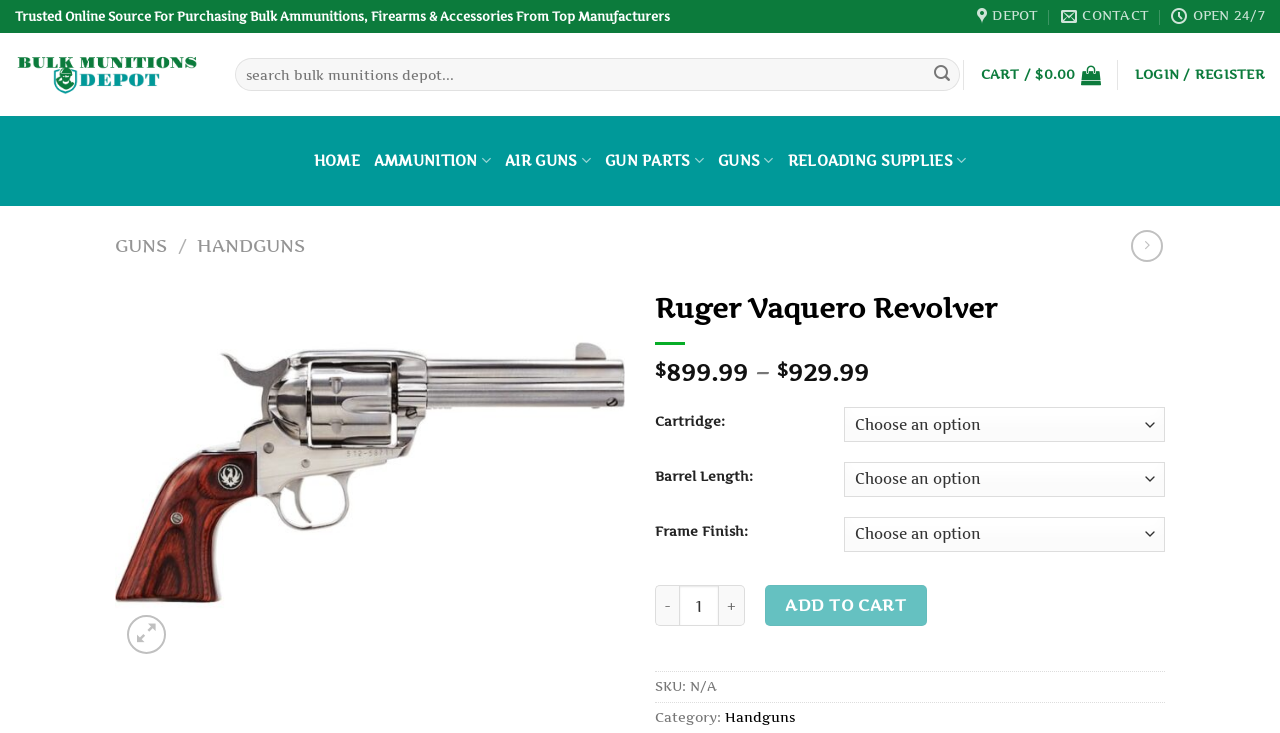Please identify the bounding box coordinates of the element on the webpage that should be clicked to follow this instruction: "View cart". The bounding box coordinates should be given as four float numbers between 0 and 1, formatted as [left, top, right, bottom].

[0.766, 0.072, 0.86, 0.132]